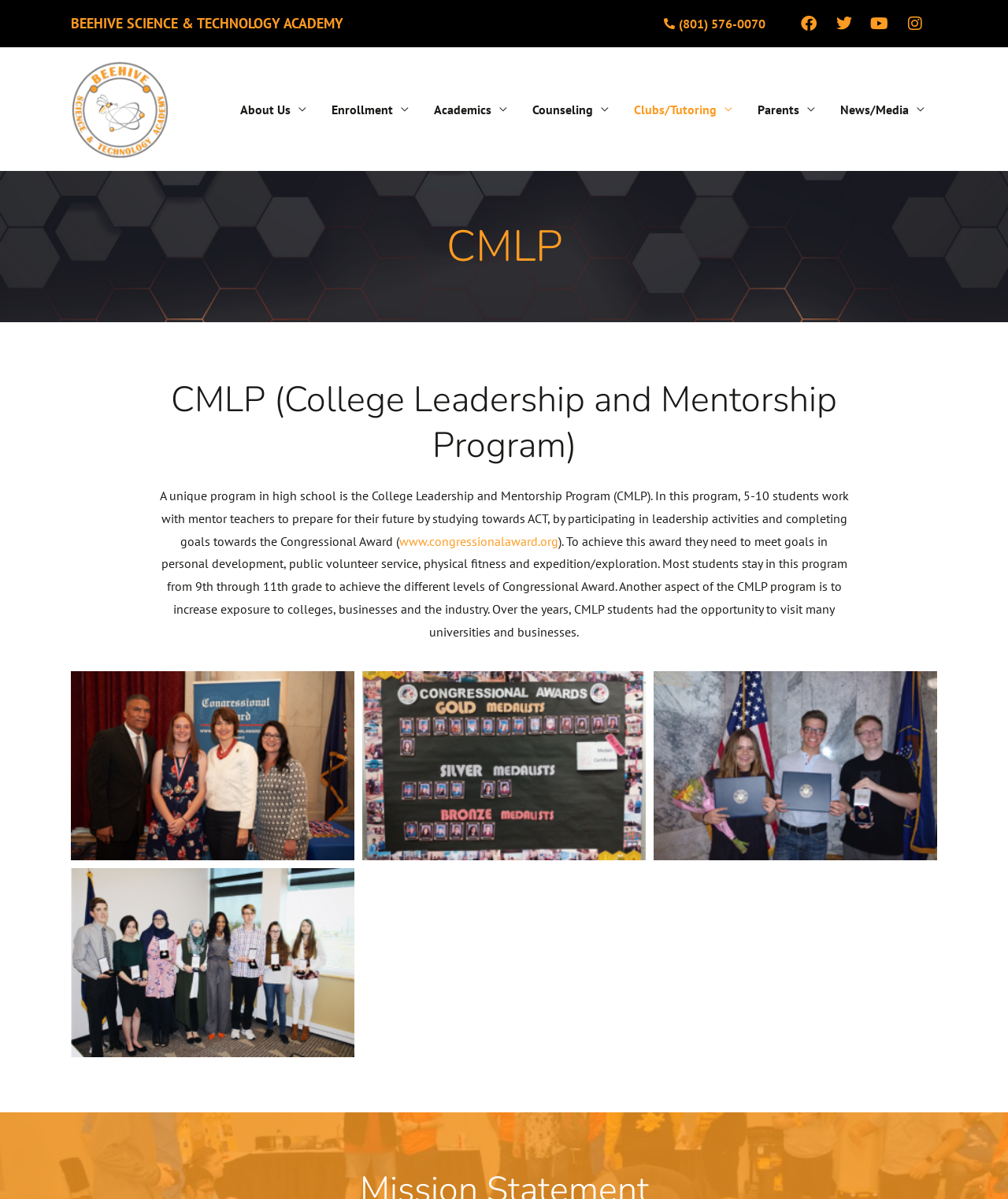Articulate a complete and detailed caption of the webpage elements.

The webpage is about Beehive Science & Technology Academy (BSTA), a tuition-free public charter school in Sandy, Utah. At the top of the page, there is a header section with the school's name "BEEHIVE SCIENCE & TECHNOLOGY ACADEMY" in large font, followed by a phone number "(801) 576-0070" and social media links to Facebook, Twitter, Youtube, and Instagram.

Below the header section, there is a navigation menu with links to various sections of the website, including "About Us", "Enrollment", "Academics", "Counseling", "Clubs/Tutoring", "Parents", and "News/Media".

The main content of the page is an article about the College Leadership and Mentorship Program (CMLP), a unique program offered by the school. The article is divided into several sections, with headings and paragraphs of text. There are also several images of students and faculty members throughout the article.

The article describes the CMLP program, which allows 5-10 students to work with mentor teachers to prepare for their future by studying for the ACT, participating in leadership activities, and completing goals towards the Congressional Award. The program aims to increase exposure to colleges, businesses, and the industry, and students typically stay in the program from 9th to 11th grade to achieve different levels of the Congressional Award.

There are four images of students accepting awards, which are placed at different locations within the article. Additionally, there is an image of the school's faculty members.